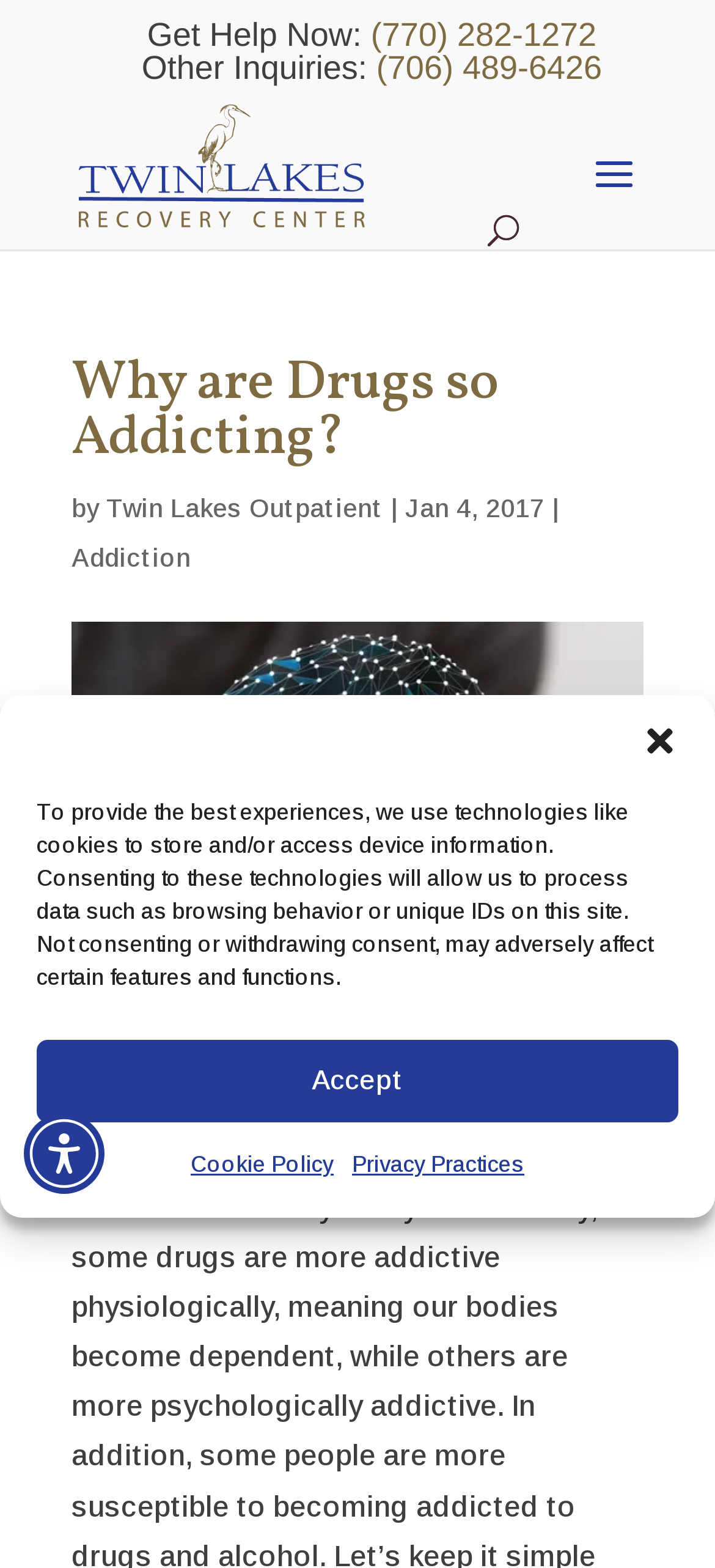Determine the bounding box coordinates for the area that needs to be clicked to fulfill this task: "Close the dialog". The coordinates must be given as four float numbers between 0 and 1, i.e., [left, top, right, bottom].

[0.897, 0.461, 0.949, 0.484]